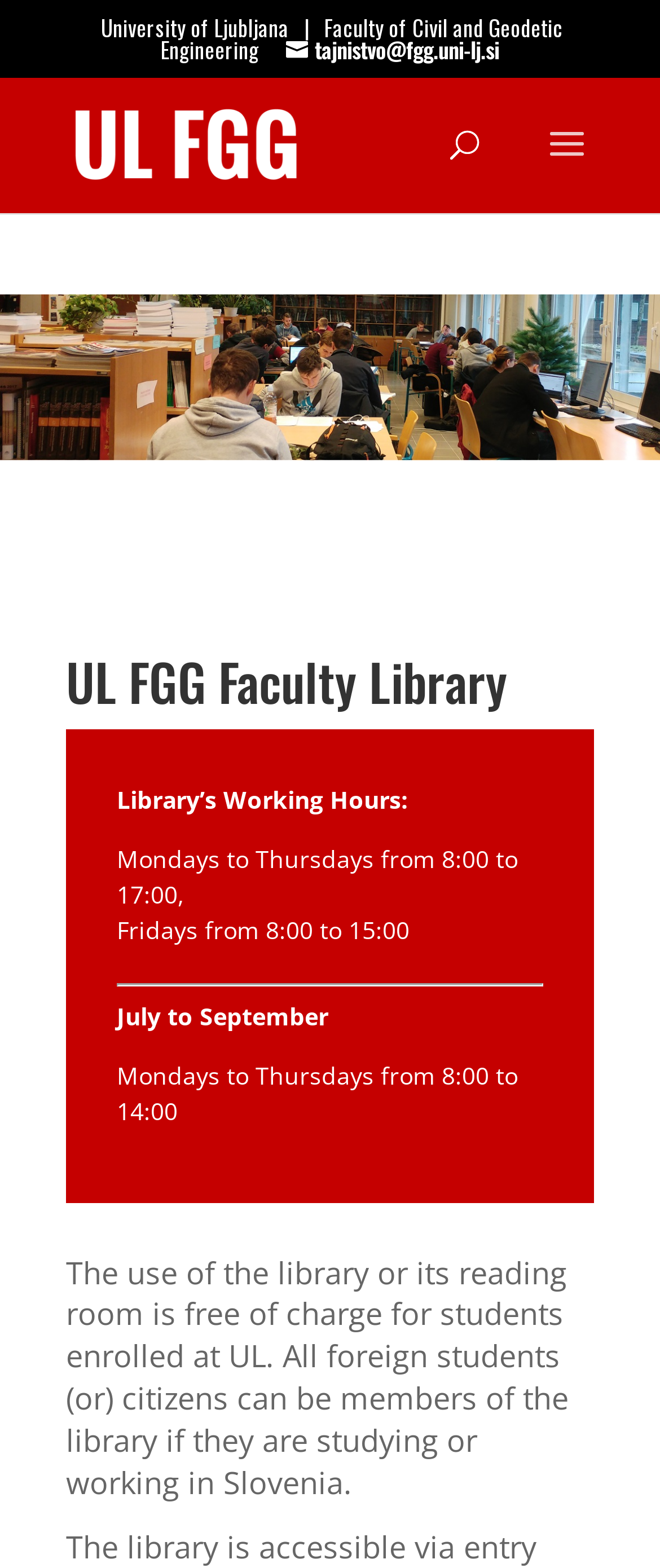Look at the image and write a detailed answer to the question: 
Is the use of the library free for all students?

I found the answer by reading the static text element that describes the use of the library, which states that the use of the library is free of charge for students enrolled at UL, but not for all students.